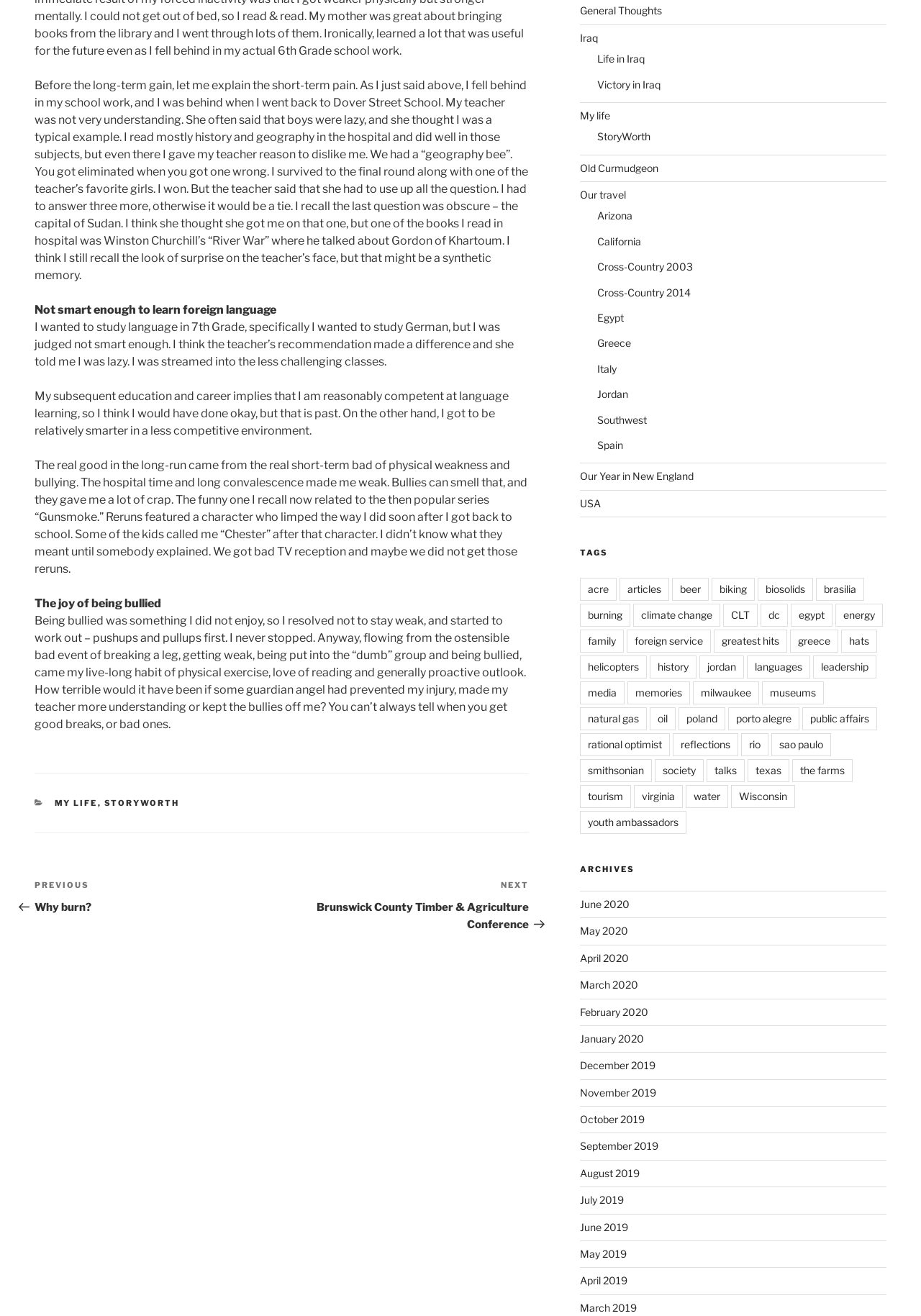Highlight the bounding box coordinates of the element that should be clicked to carry out the following instruction: "Click on 'StoryWorth' link". The coordinates must be given as four float numbers ranging from 0 to 1, i.e., [left, top, right, bottom].

[0.648, 0.099, 0.706, 0.108]